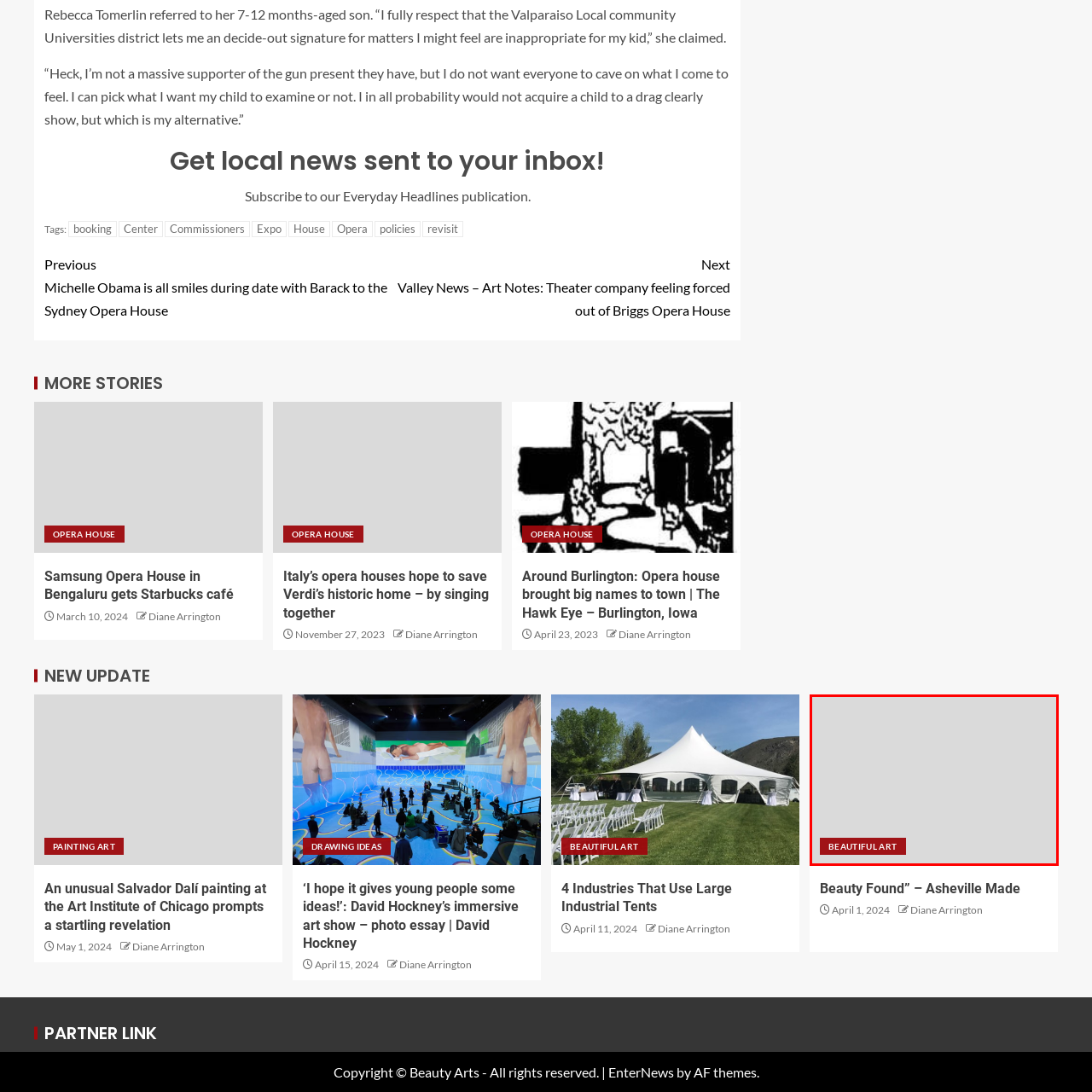Explain in detail what is shown in the red-bordered image.

The image features a promotional banner titled "Beautiful Art," highlighting a segment likely focused on artistic expression and appreciation. This visual component is designed to draw attention to a related topic, potentially showcasing various art forms and their significance. The banner is presented in a bold, eye-catching style, with the text prominently displayed against a soft gray background, making it visually appealing for readers interested in art. This content may lead to articles, features, or updates on artistic endeavors, reinforcing the theme of celebrating art and creativity. The accompanying date indicates that this content is timely, dated April 1, 2024, suggesting a recent update in the realm of art-related news or events.